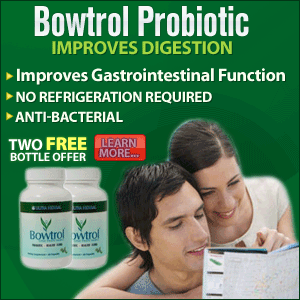Use a single word or phrase to answer the question:
Is refrigeration required for Bowtrol Probiotic?

No